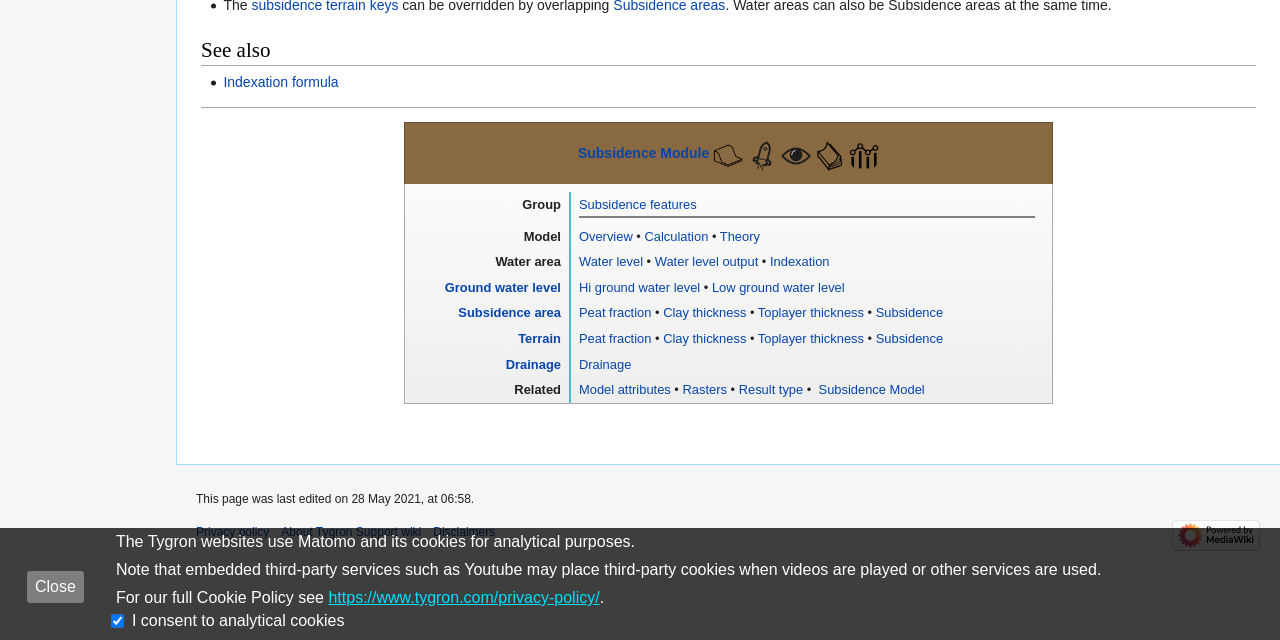Please specify the bounding box coordinates in the format (top-left x, top-left y, bottom-right x, bottom-right y), with all values as floating point numbers between 0 and 1. Identify the bounding box of the UI element described by: Ground water level

[0.347, 0.437, 0.438, 0.461]